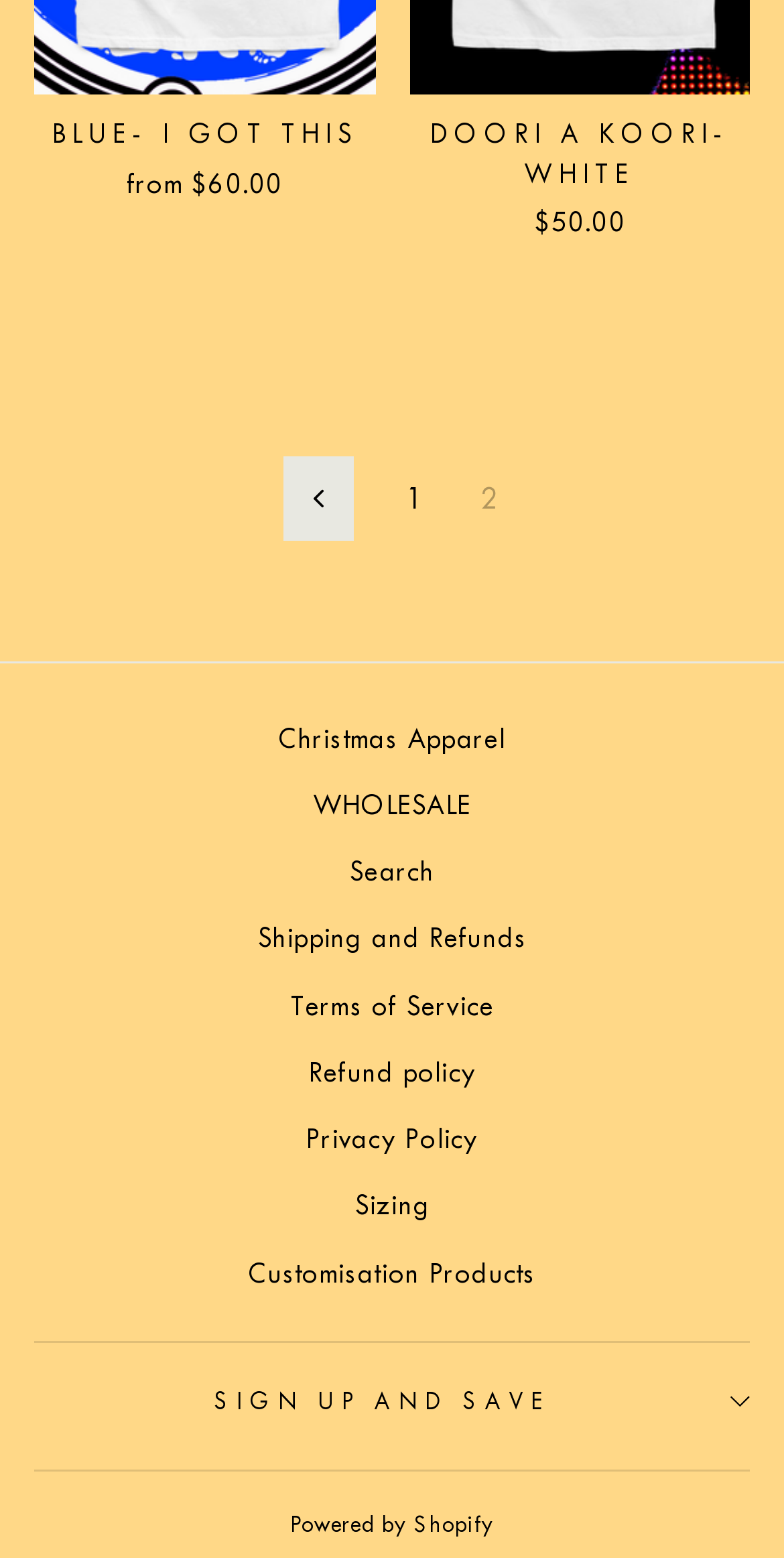Reply to the question with a single word or phrase:
How many product links are on the top?

2